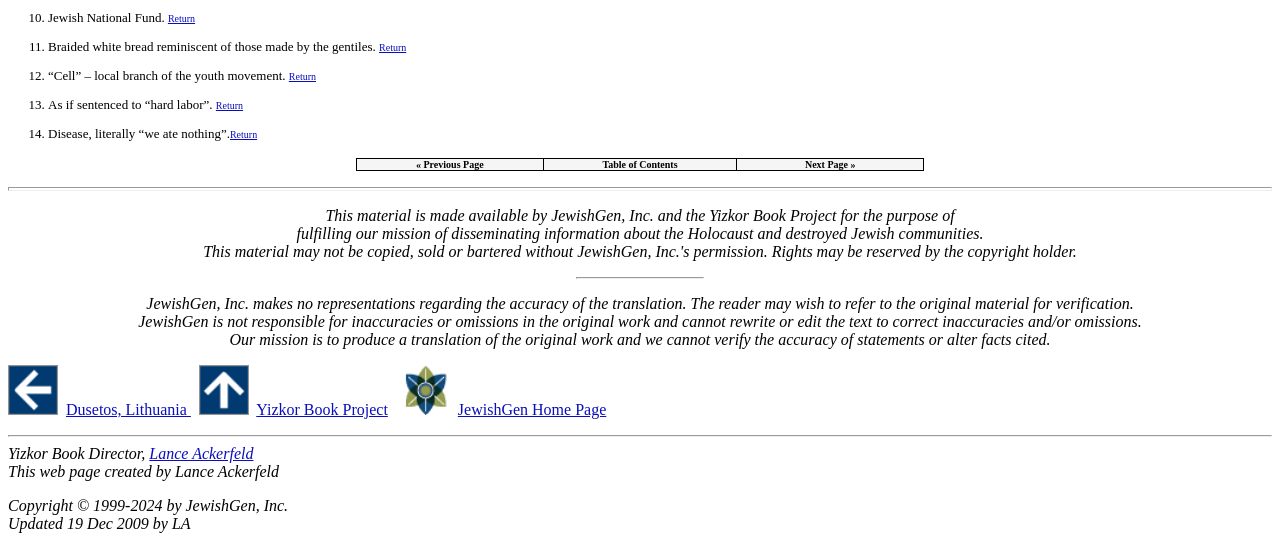Identify the bounding box of the HTML element described here: "Dusetos, Lithuania". Provide the coordinates as four float numbers between 0 and 1: [left, top, right, bottom].

[0.052, 0.731, 0.149, 0.761]